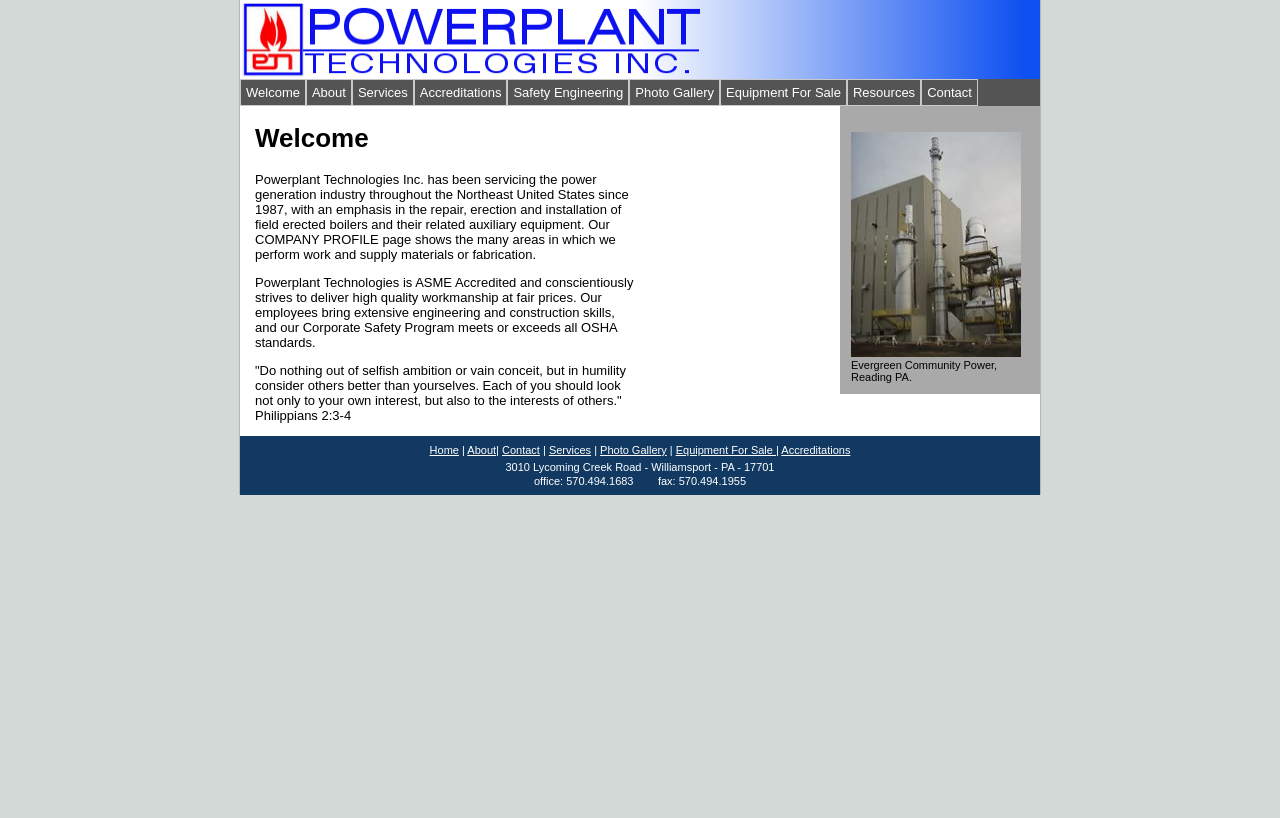Provide your answer in a single word or phrase: 
What is the company's address?

3010 Lycoming Creek Road